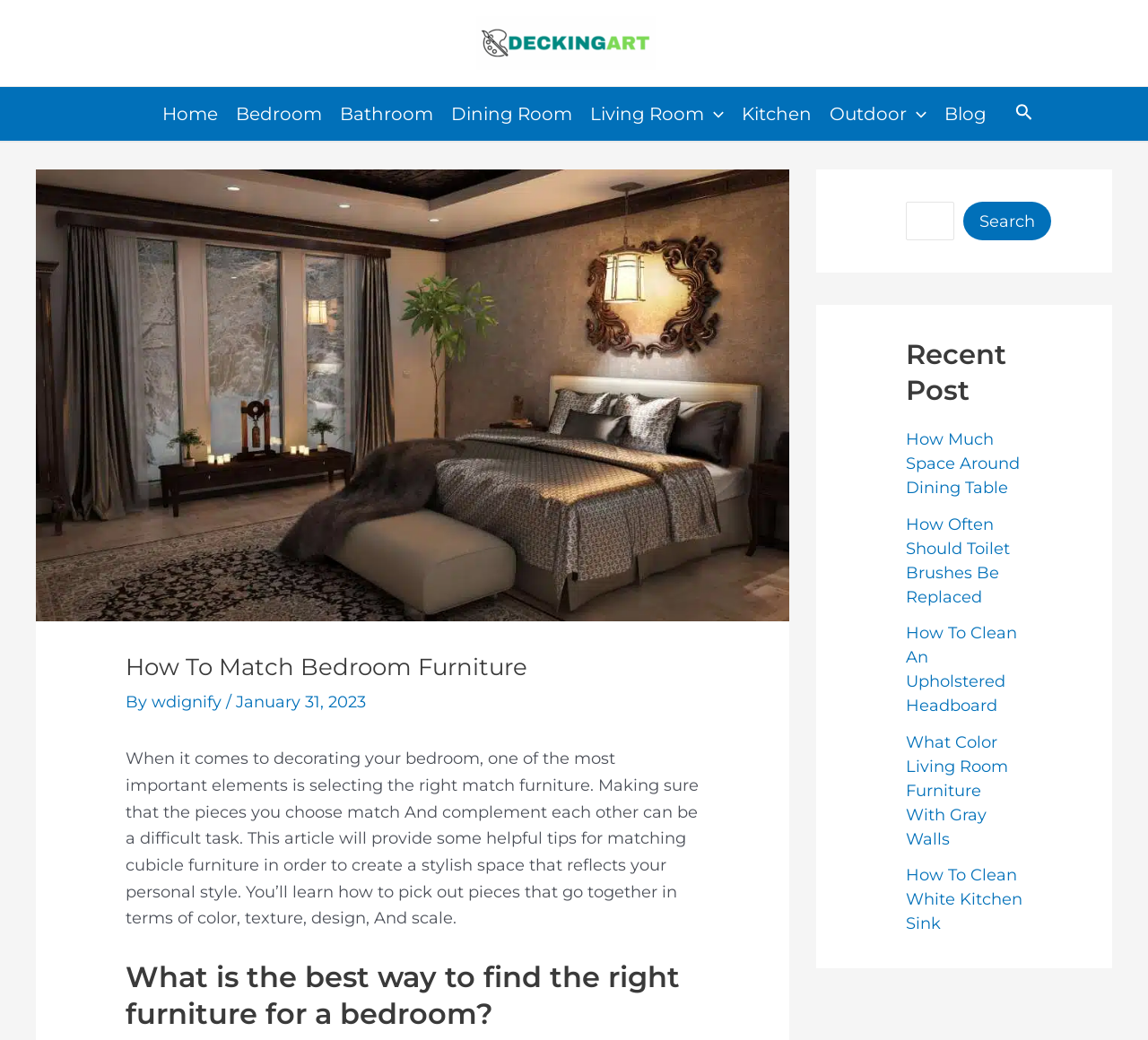What is the main topic of this article?
Carefully analyze the image and provide a thorough answer to the question.

The main topic of this article is matching bedroom furniture, which is evident from the title 'How To Match Bedroom Furniture' and the introductory paragraph that discusses the importance of selecting the right furniture for a bedroom.